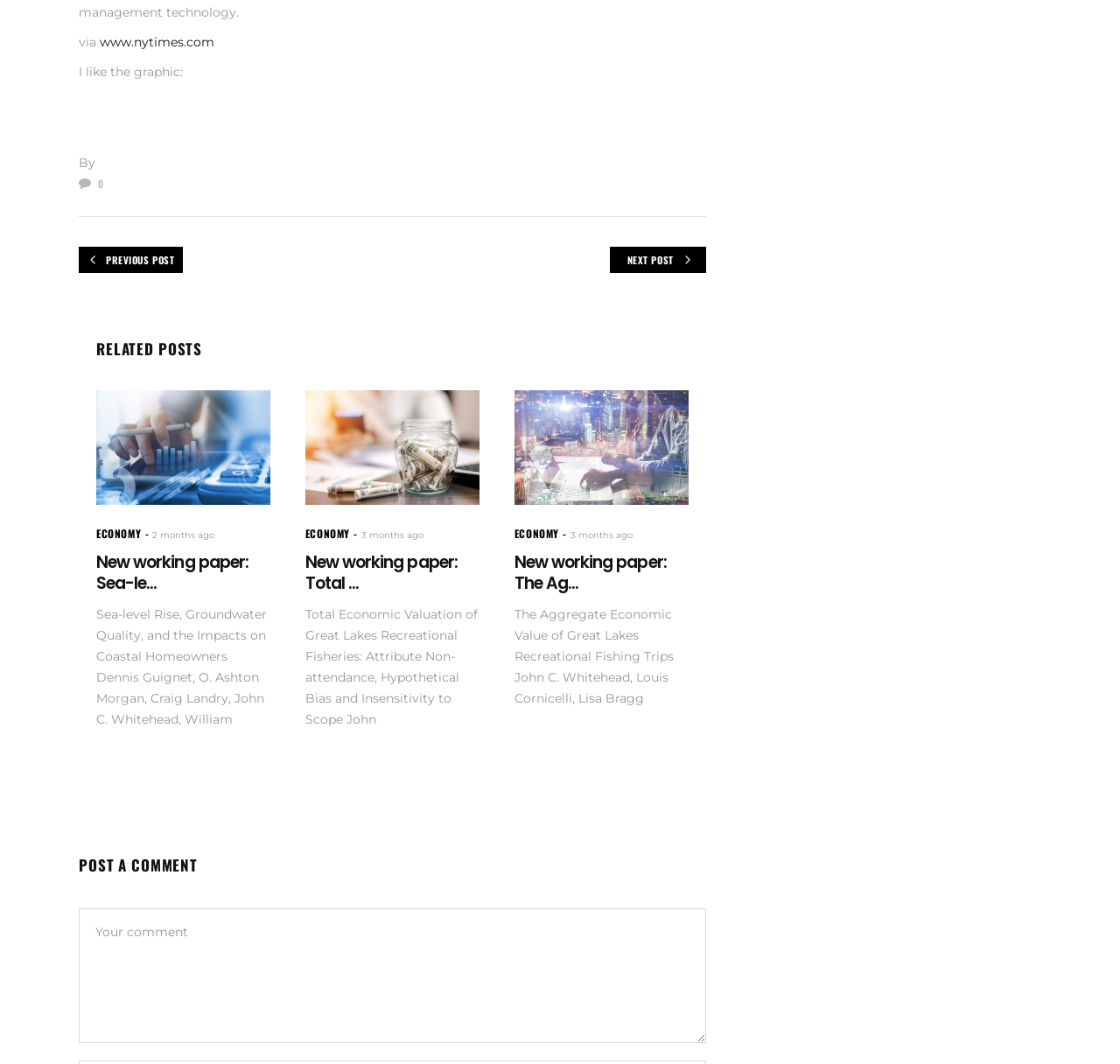Determine the bounding box coordinates of the clickable region to follow the instruction: "Contact the team via 'support@420vl.com'".

None